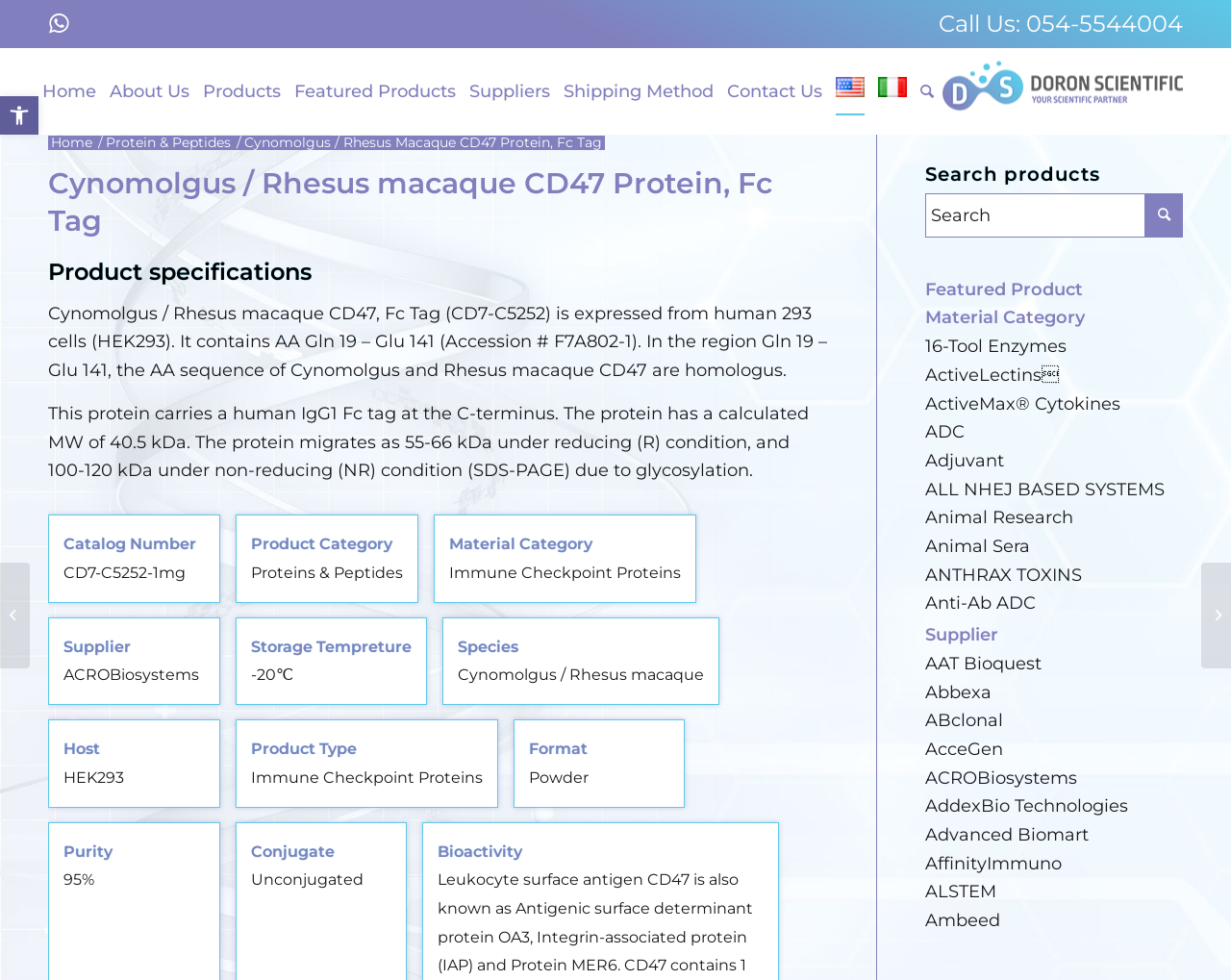Determine the bounding box coordinates for the element that should be clicked to follow this instruction: "View Featured Products". The coordinates should be given as four float numbers between 0 and 1, in the format [left, top, right, bottom].

[0.234, 0.049, 0.376, 0.137]